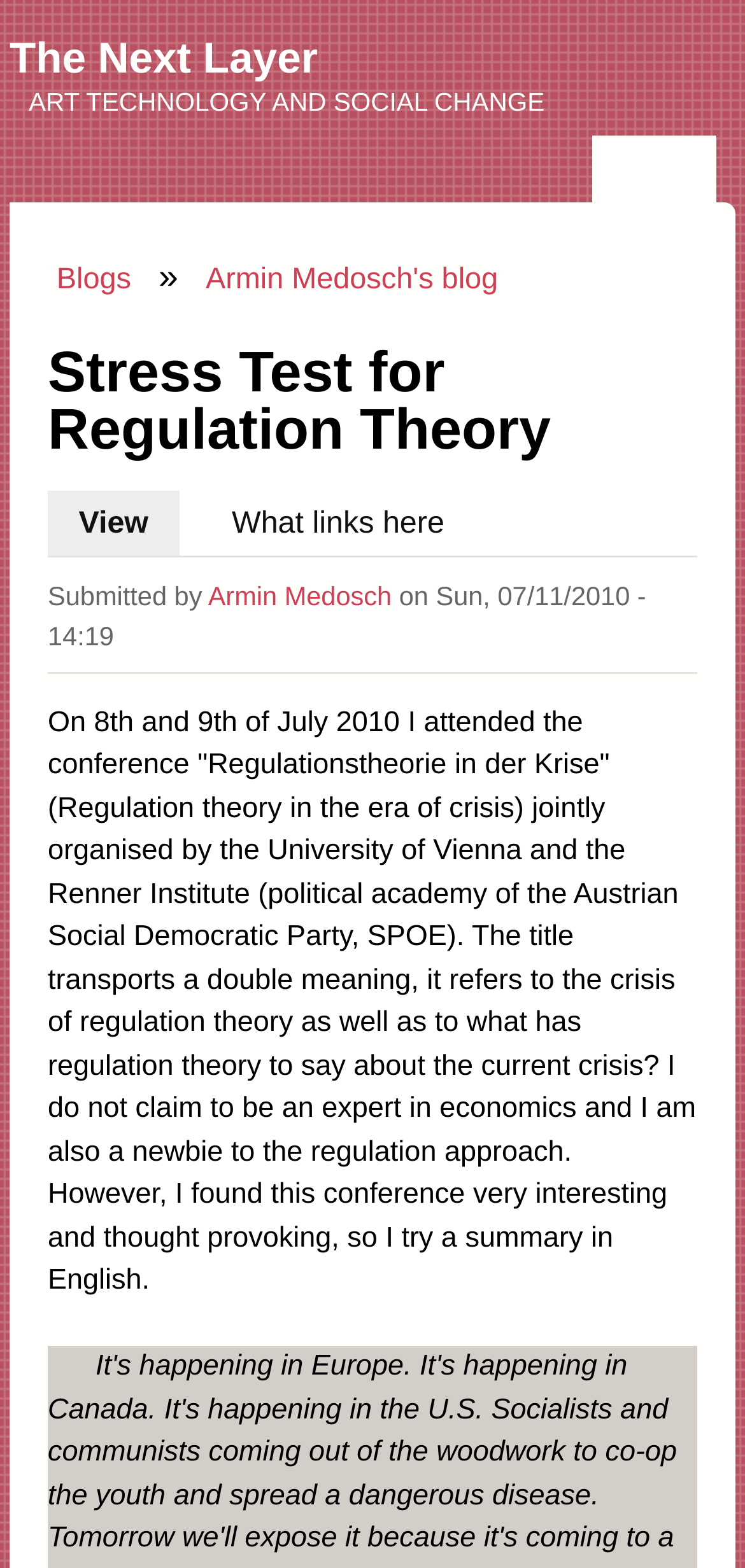Find the bounding box coordinates for the area that should be clicked to accomplish the instruction: "Check 'Blogs'".

[0.076, 0.161, 0.176, 0.195]